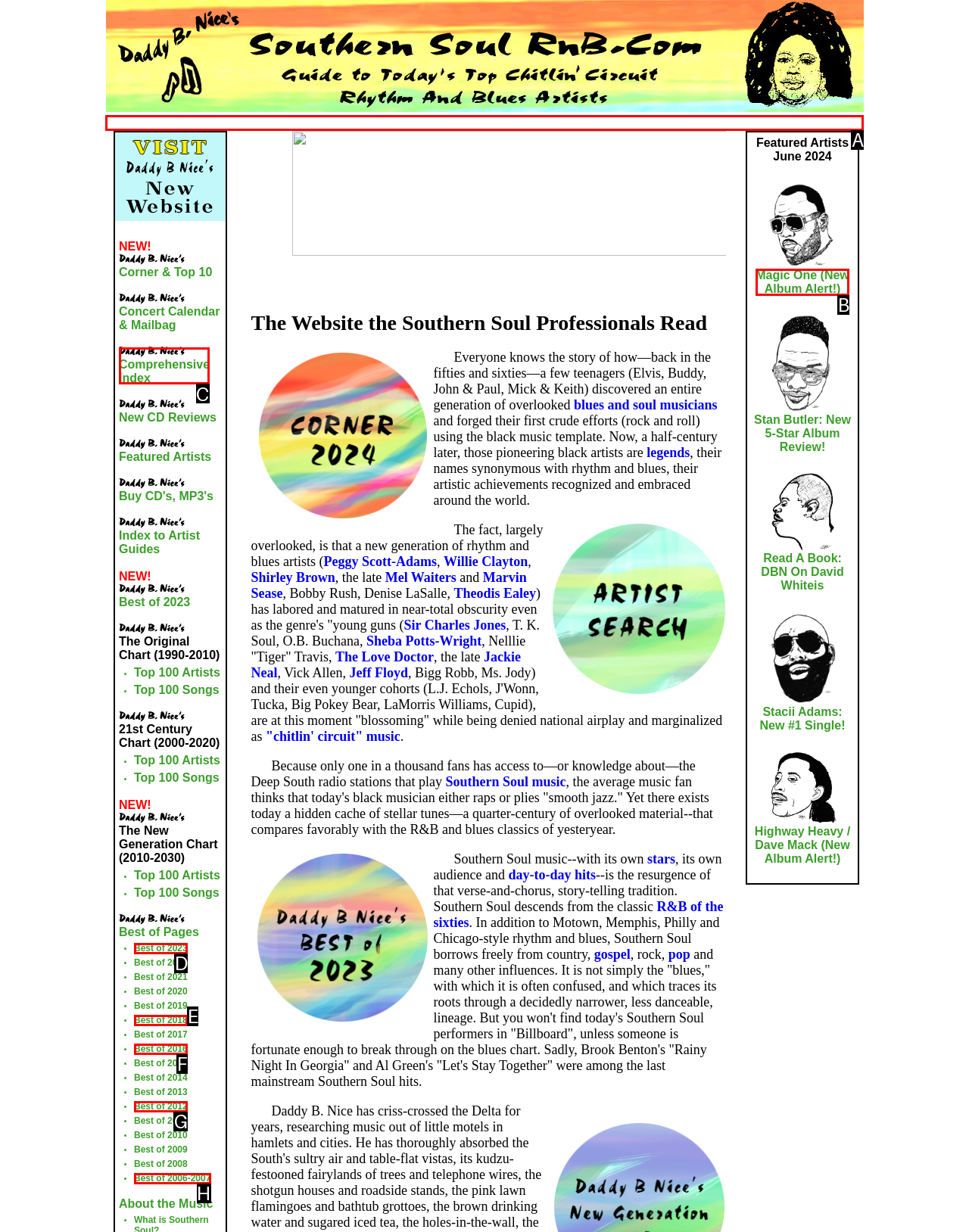For the task: Browse Daddy B. Nice's Comprehensive Index, tell me the letter of the option you should click. Answer with the letter alone.

C